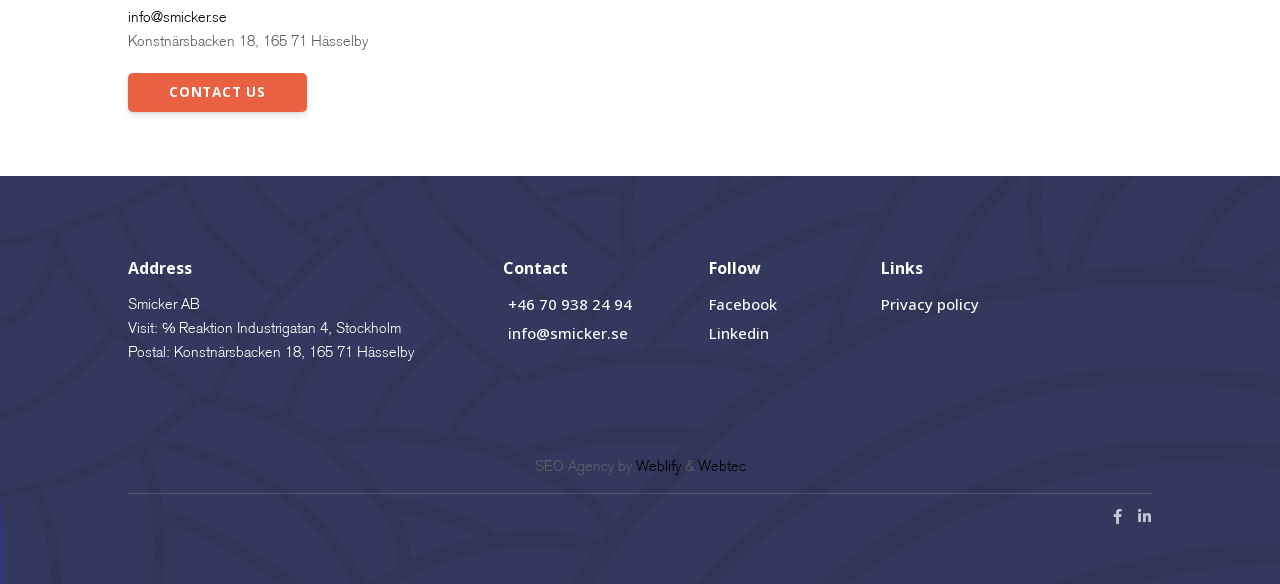Locate the UI element described as follows: "info@smicker.se". Return the bounding box coordinates as four float numbers between 0 and 1 in the order [left, top, right, bottom].

[0.393, 0.549, 0.526, 0.591]